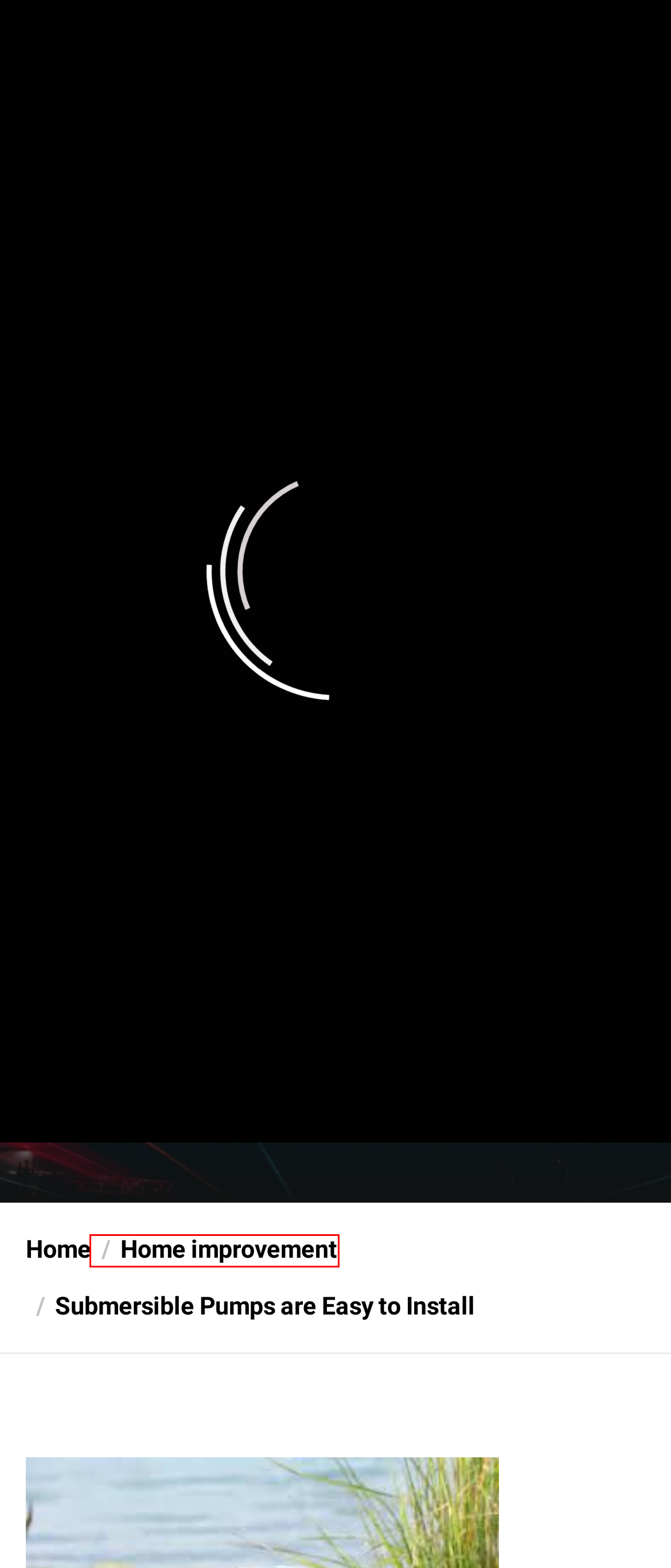You have a screenshot of a webpage with a red bounding box around an element. Identify the webpage description that best fits the new page that appears after clicking the selected element in the red bounding box. Here are the candidates:
A. The Hump: A Common Misconception – Teen Valley
B. Experience the Energizing Power of FitSpresso Coffee – Teen Valley
C. What to Look for in an Adult SEO Company – Teen Valley
D. Poker On-line Play Poker Video Games And Win Actual Money – Teen Valley
E. Home improvement – Teen Valley
F. What to Do If Your PayPal Account Got Limited – Teen Valley
G. How Do You Choose the Best Physiotherapist in Waverley? – Teen Valley
H. Tarungtoto: A Popular Online Betting Platform – Teen Valley

E